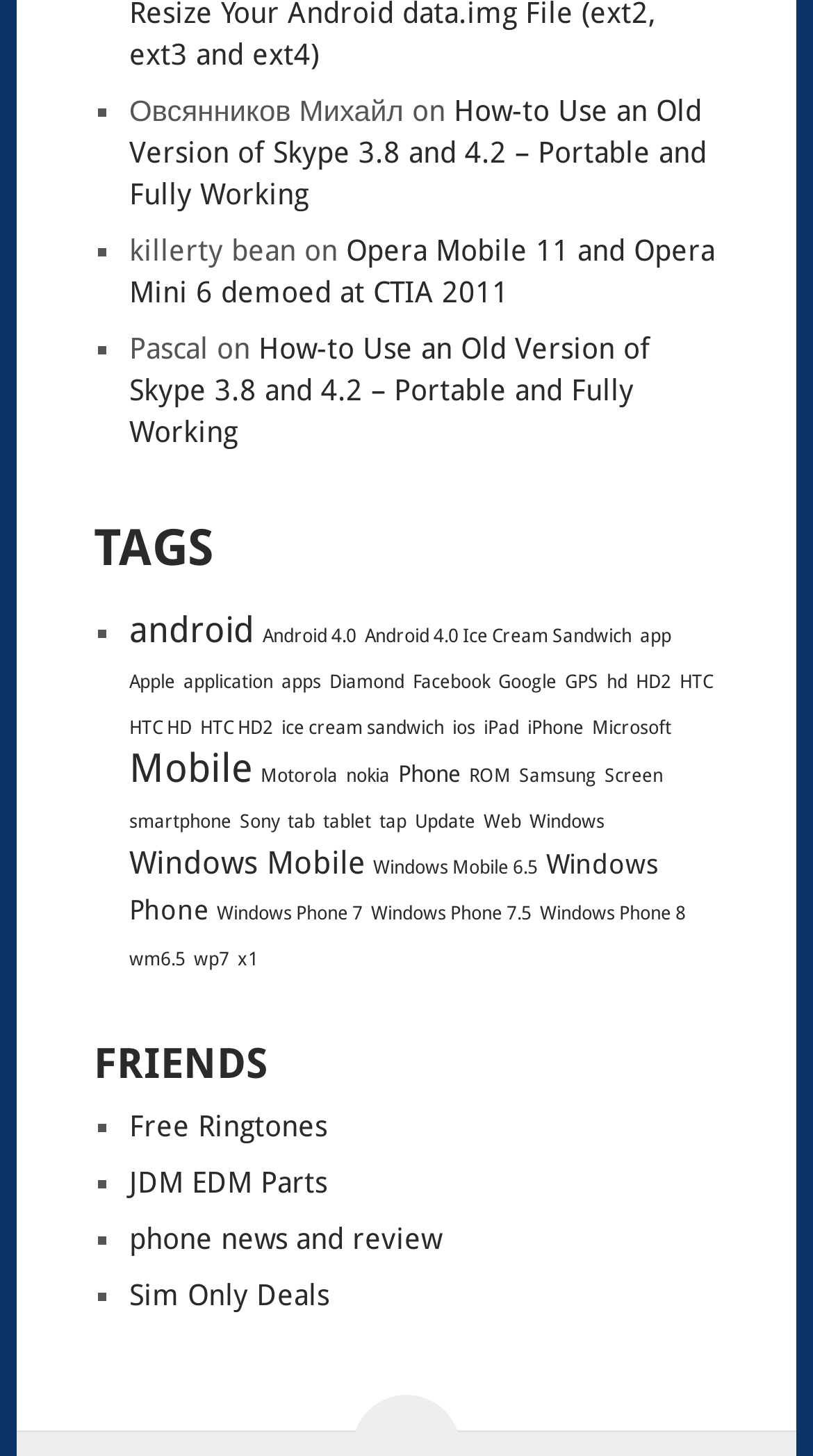Provide a brief response to the question below using one word or phrase:
What is the category of the first link?

Skype